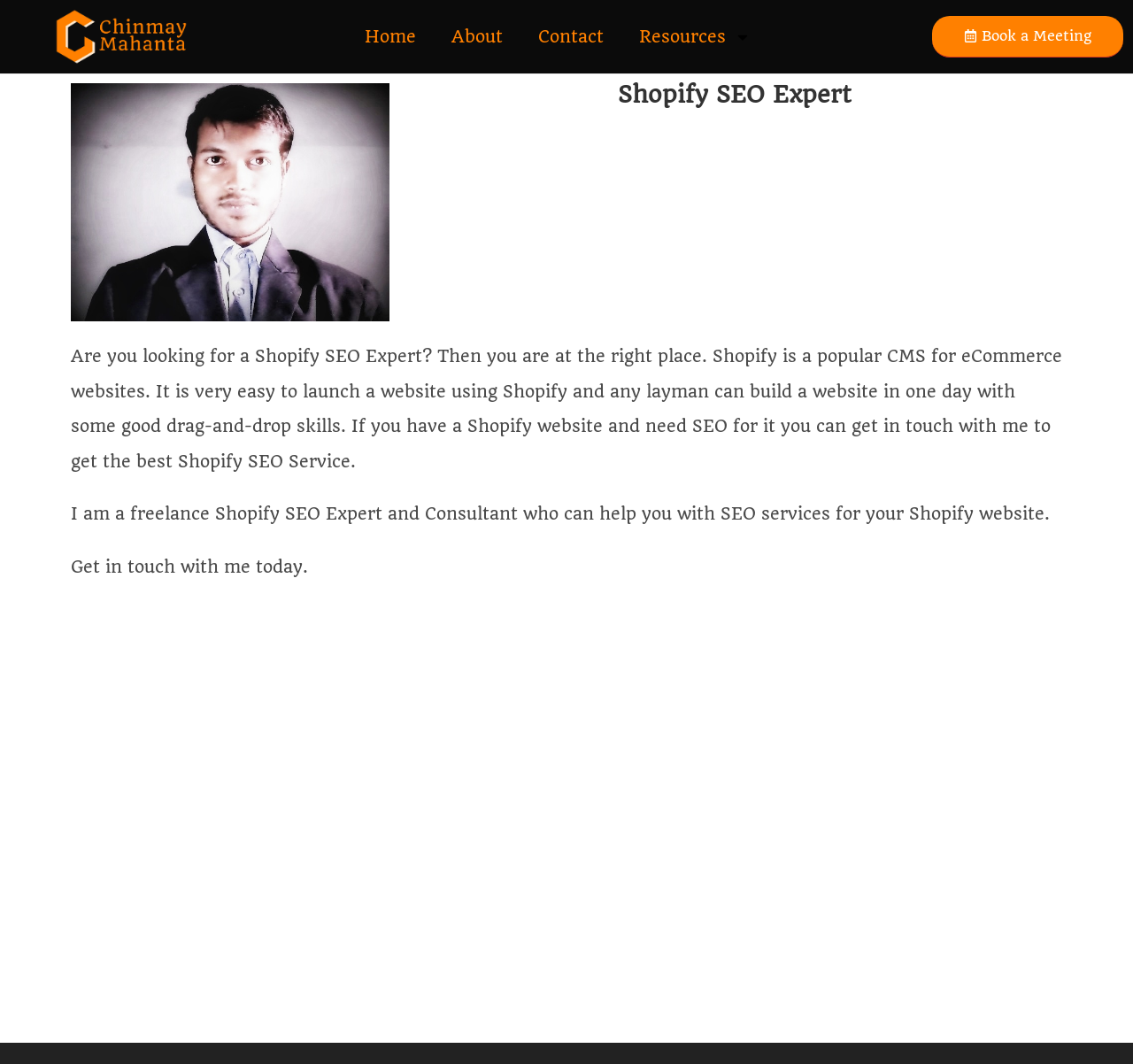Provide the bounding box coordinates of the HTML element this sentence describes: "Book a Meeting".

[0.823, 0.015, 0.991, 0.054]